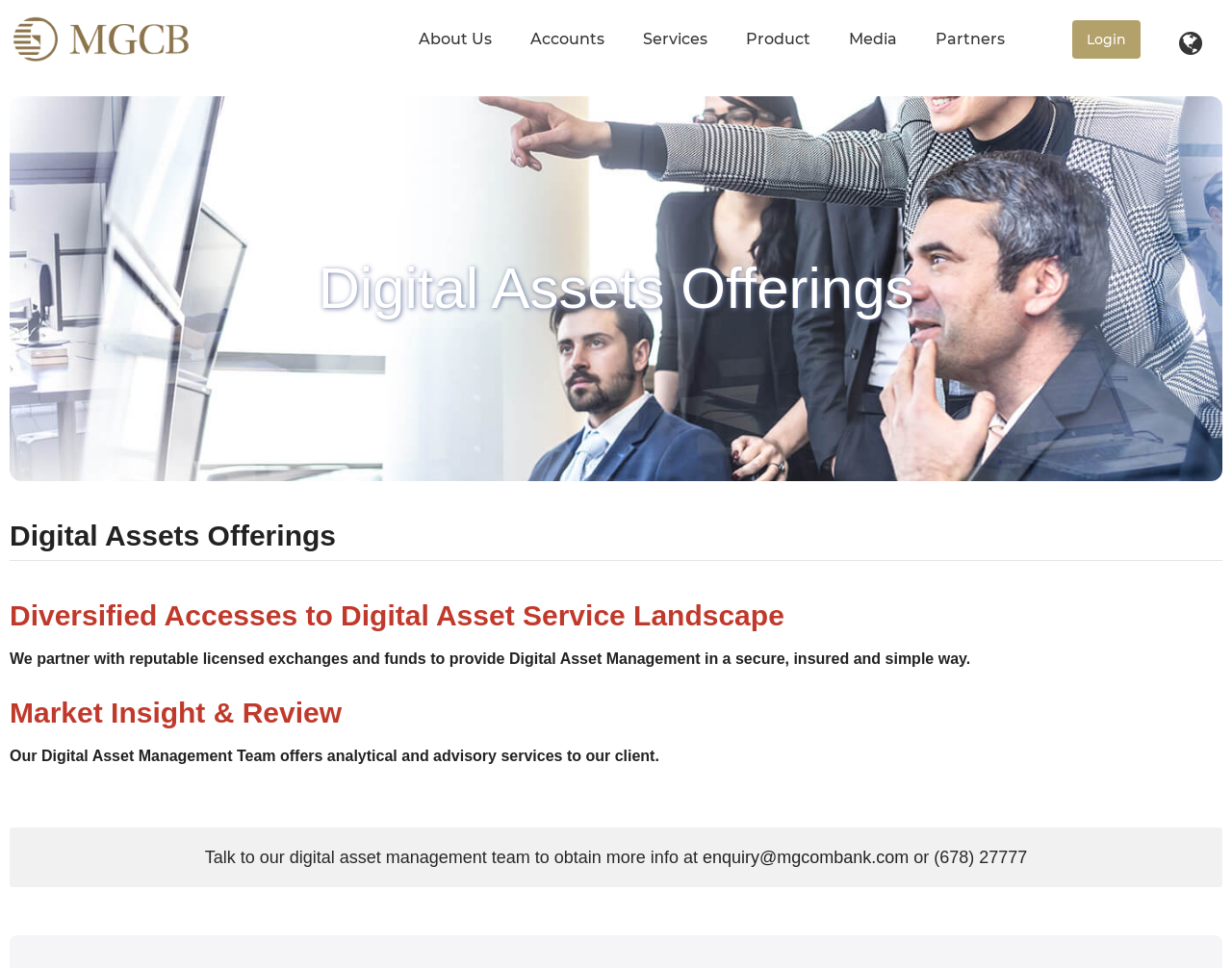Using the given element description, provide the bounding box coordinates (top-left x, top-left y, bottom-right x, bottom-right y) for the corresponding UI element in the screenshot: About Us

[0.324, 0.021, 0.415, 0.061]